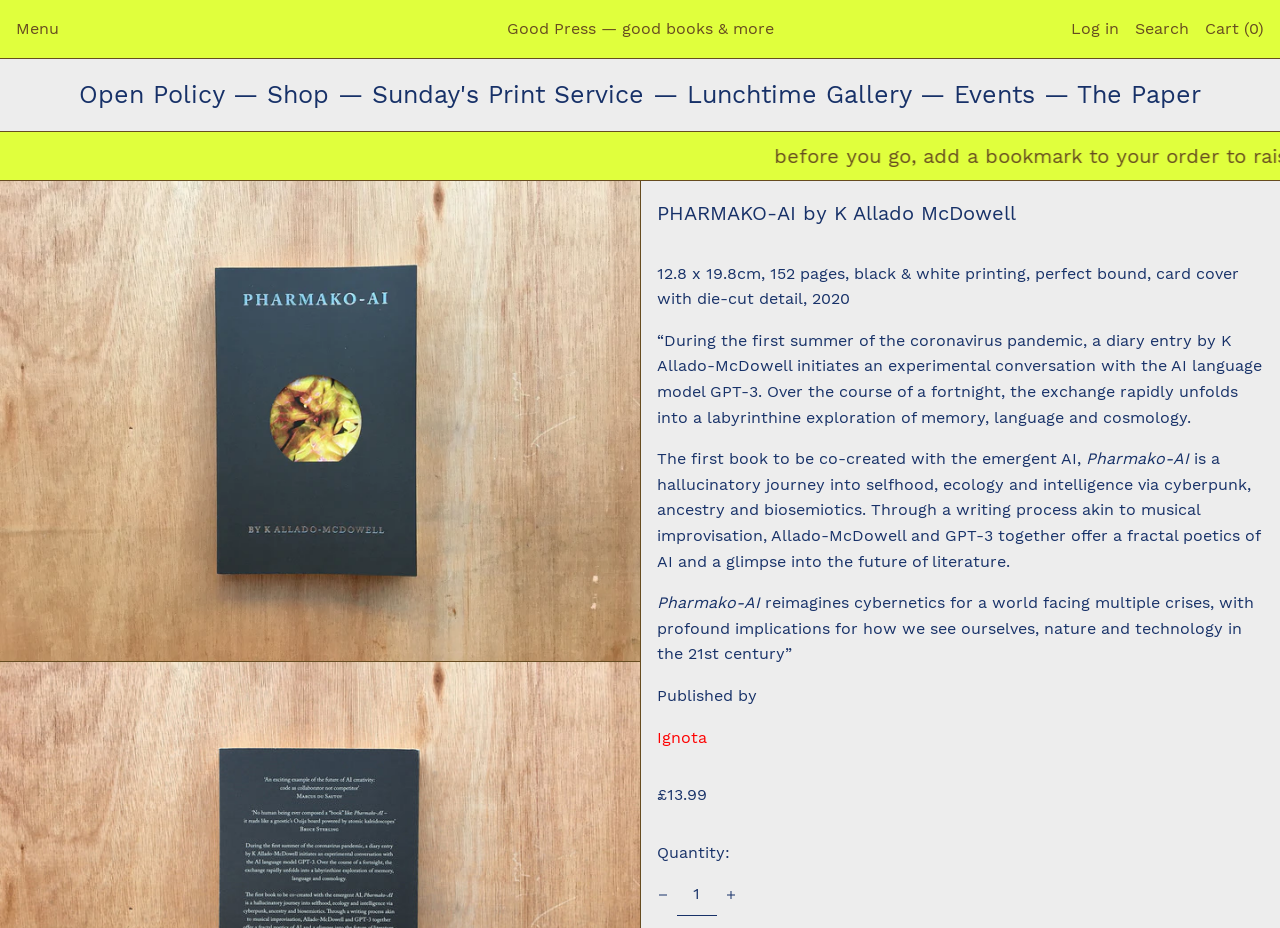Could you find the bounding box coordinates of the clickable area to complete this instruction: "Search for a book"?

[0.887, 0.009, 0.929, 0.053]